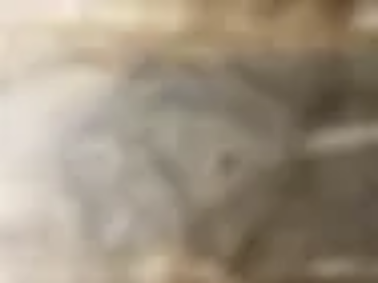What is depicted in the graffiti?
Relying on the image, give a concise answer in one word or a brief phrase.

Cowboy, Native American, airplane